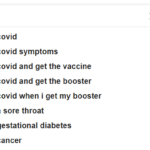What type of information are users seeking?
Please answer the question with a single word or phrase, referencing the image.

Health and wellness